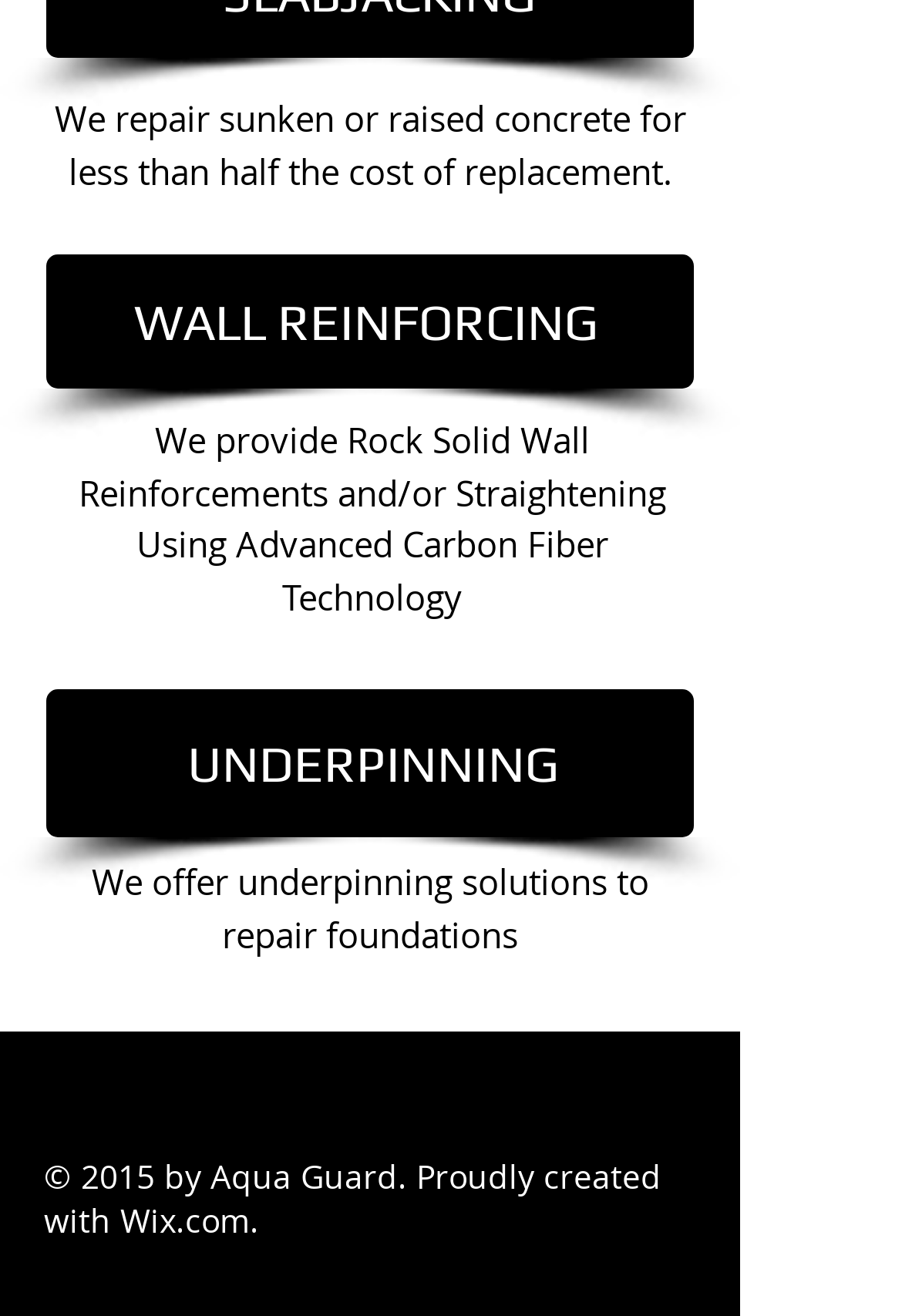Locate the bounding box coordinates of the UI element described by: "UNDERPINNING". Provide the coordinates as four float numbers between 0 and 1, formatted as [left, top, right, bottom].

[0.208, 0.558, 0.621, 0.603]